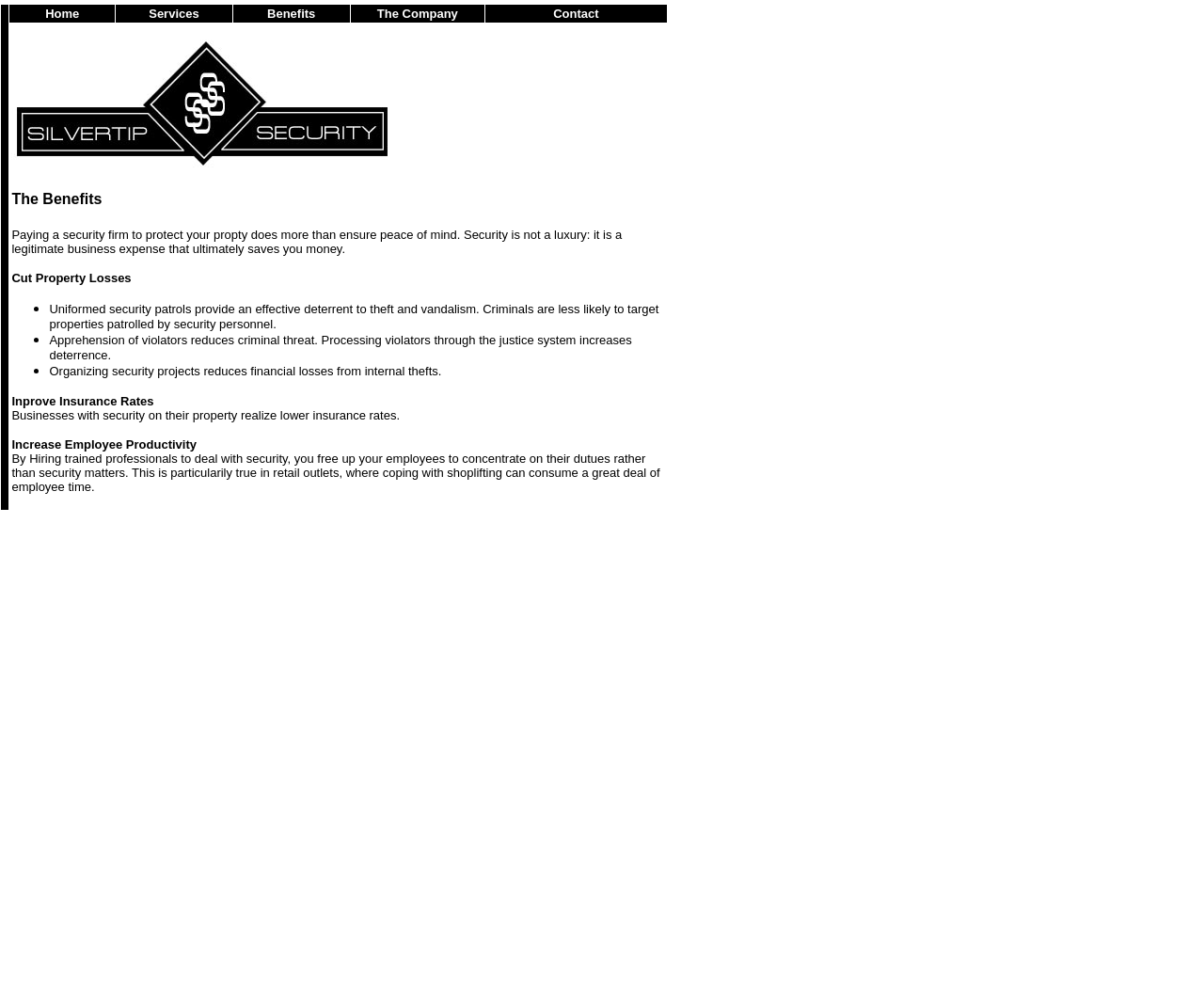What is the purpose of uniformed security patrols?
Answer the question with just one word or phrase using the image.

Deterrent to theft and vandalism